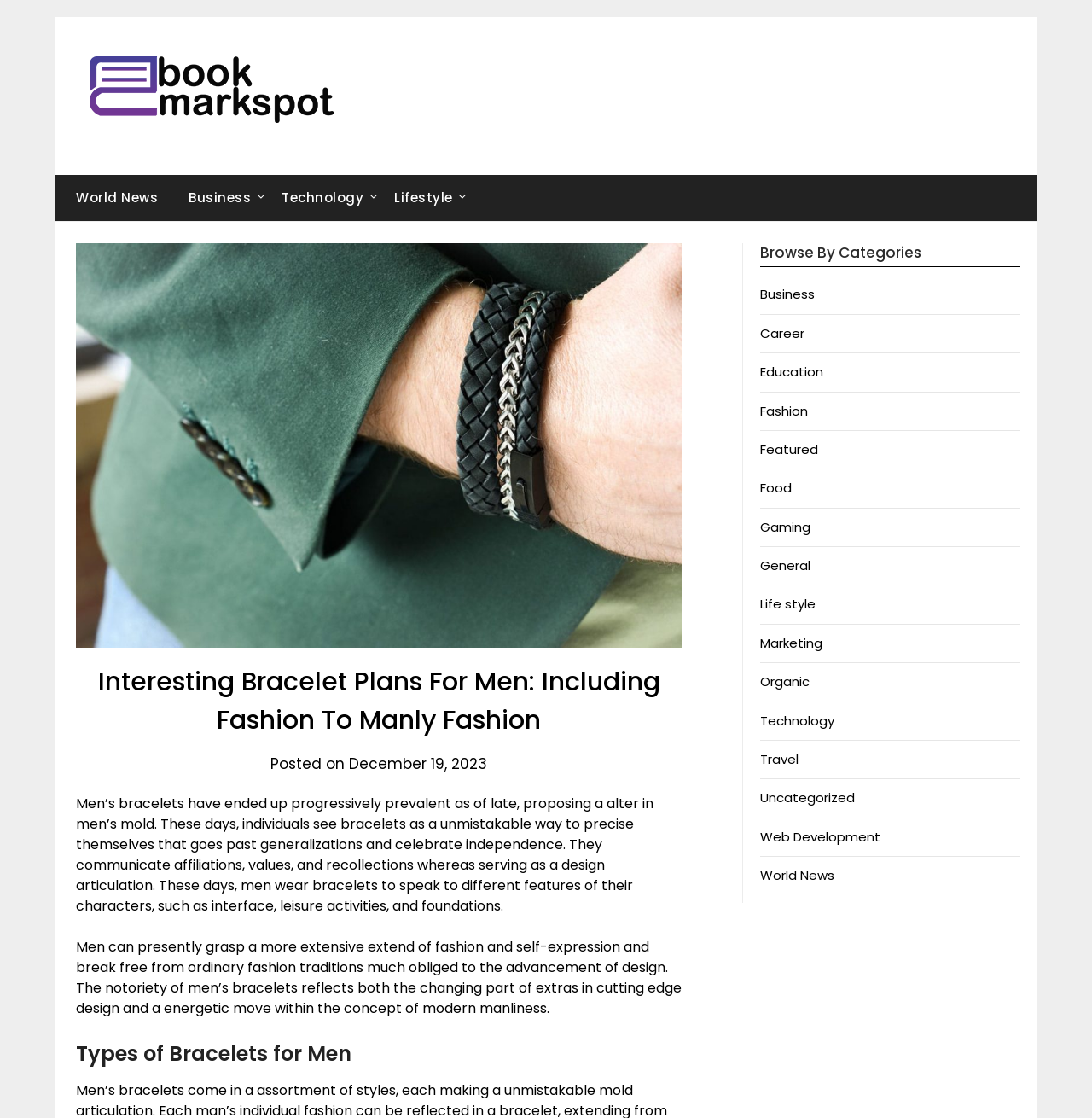Answer the following inquiry with a single word or phrase:
What is the main topic of the webpage?

Bracelets for men